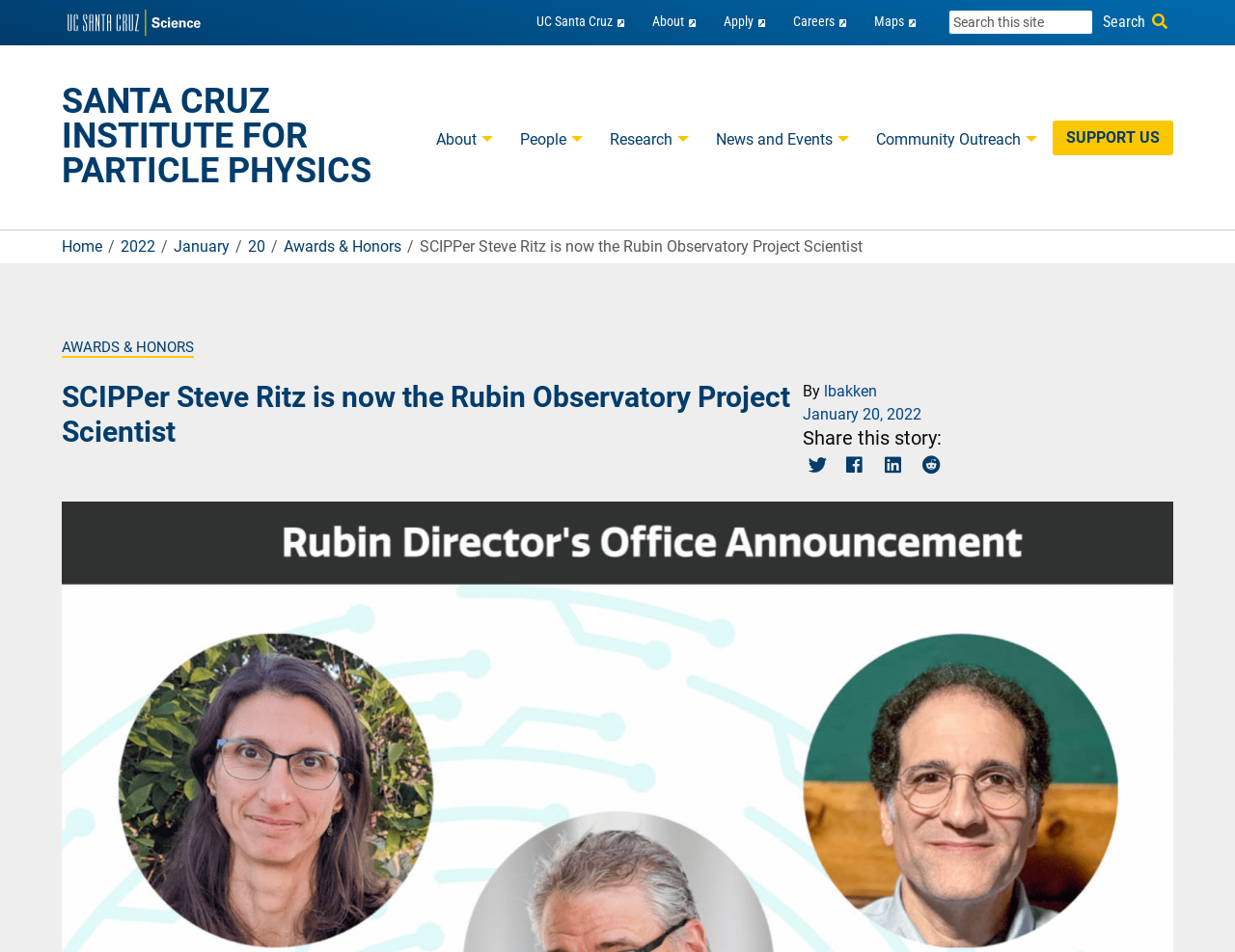Please identify the bounding box coordinates of the region to click in order to complete the given instruction: "Read about SCIPPer Steve Ritz". The coordinates should be four float numbers between 0 and 1, i.e., [left, top, right, bottom].

[0.34, 0.249, 0.698, 0.268]